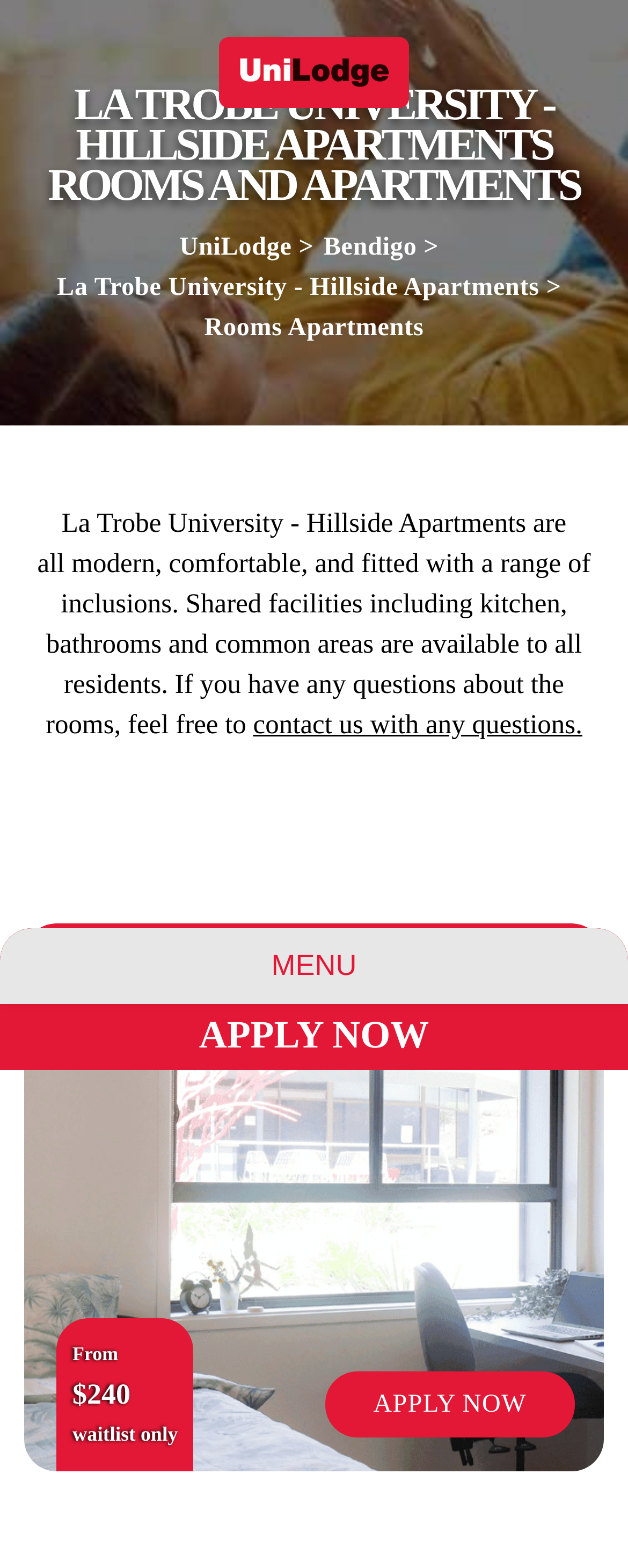Identify the coordinates of the bounding box for the element described below: "contact us with any questions.". Return the coordinates as four float numbers between 0 and 1: [left, top, right, bottom].

[0.403, 0.452, 0.927, 0.472]